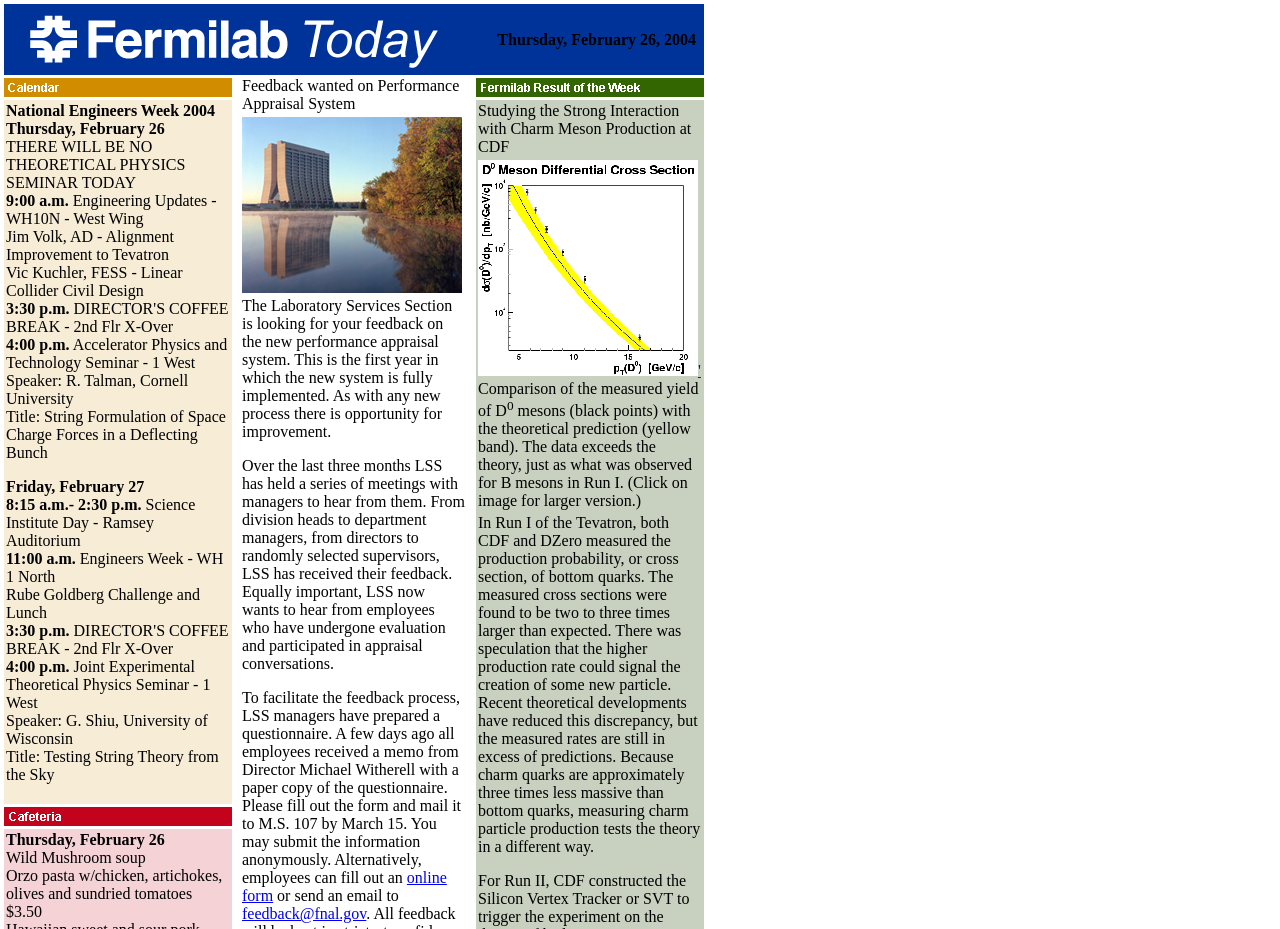Examine the image carefully and respond to the question with a detailed answer: 
What is the purpose of the online form mentioned on the webpage?

I found the purpose by looking at the section of the webpage that mentions the online form, which is related to providing feedback on the Performance Appraisal System.